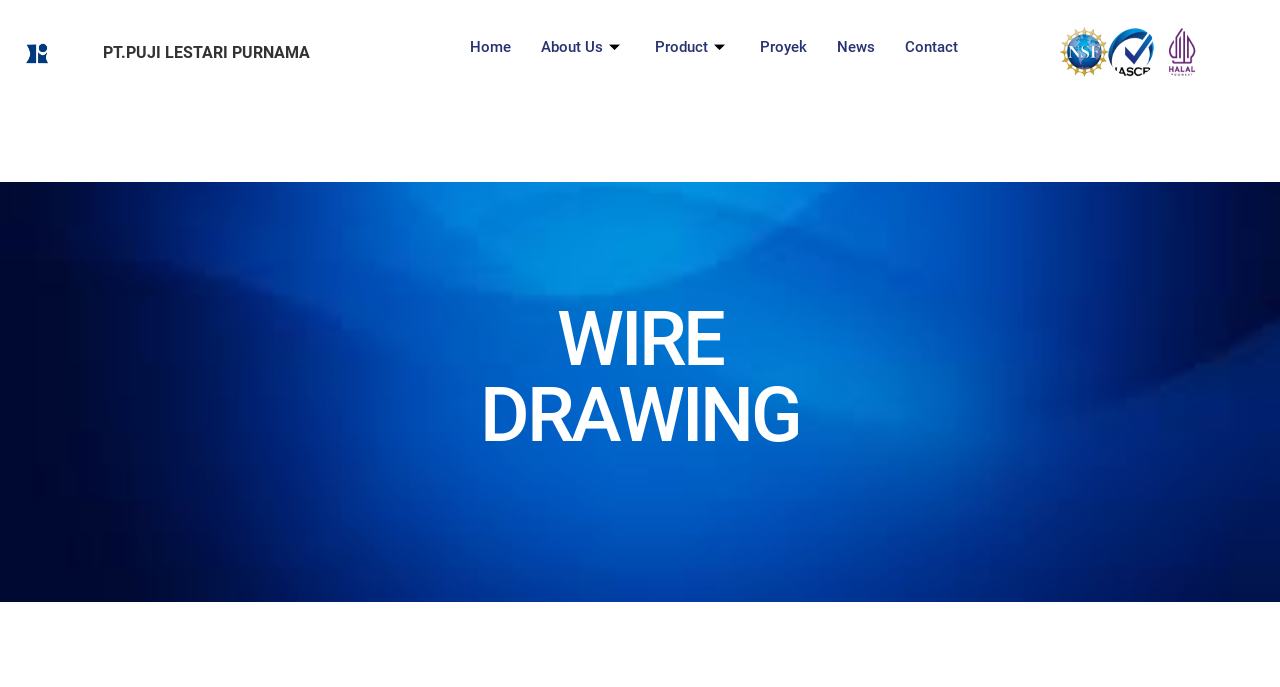Elaborate on the information and visuals displayed on the webpage.

The webpage is about wire drawing and lubricants, specifically the DRAWLUB Series Emulsions, neat oils, pastes, and synthetic lubricants for wire and profile drawing of copper, copper alloys, steel cord, and stainless steel. 

At the top left, there is a link with no text, followed by the company name "PT. PUJI LESTARI PURNAMA" in a static text element. To the right of the company name, there are six links in a row, labeled "Home", "About Us", "Product", "Proyek", "News", and "Contact", respectively. 

Below the links, there are three figures, each containing a link, aligned horizontally and positioned near the top right corner of the page. 

The main content of the page is divided into two sections. The first section has a large heading "WIRE DRAWING" at the top, spanning almost the entire width of the page. The second section has another heading "WIRE DRAWING" with a smaller font size, positioned below the first section.